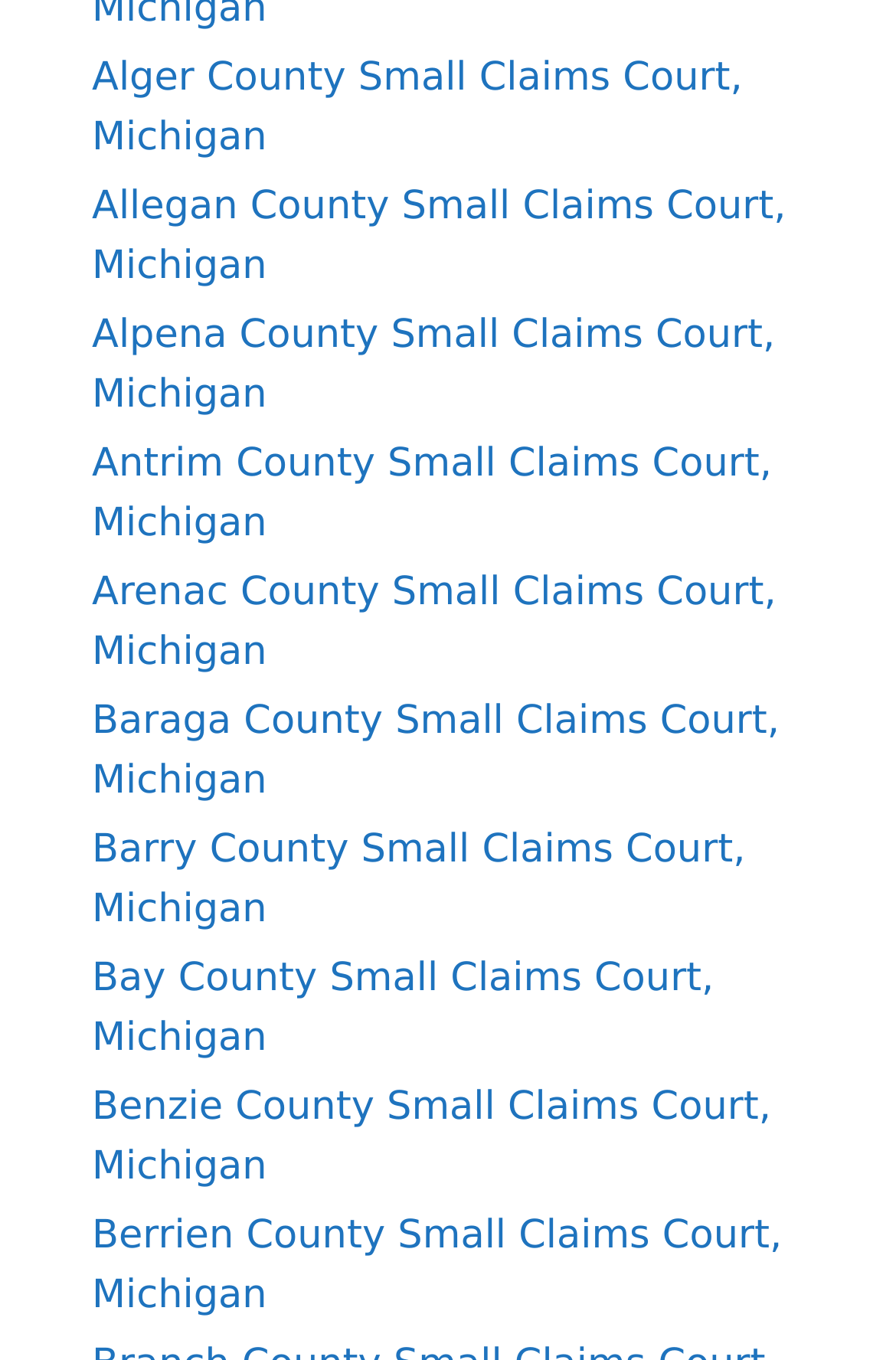Locate the bounding box coordinates of the area to click to fulfill this instruction: "view Arenac County Small Claims Court, Michigan". The bounding box should be presented as four float numbers between 0 and 1, in the order [left, top, right, bottom].

[0.103, 0.419, 0.866, 0.496]